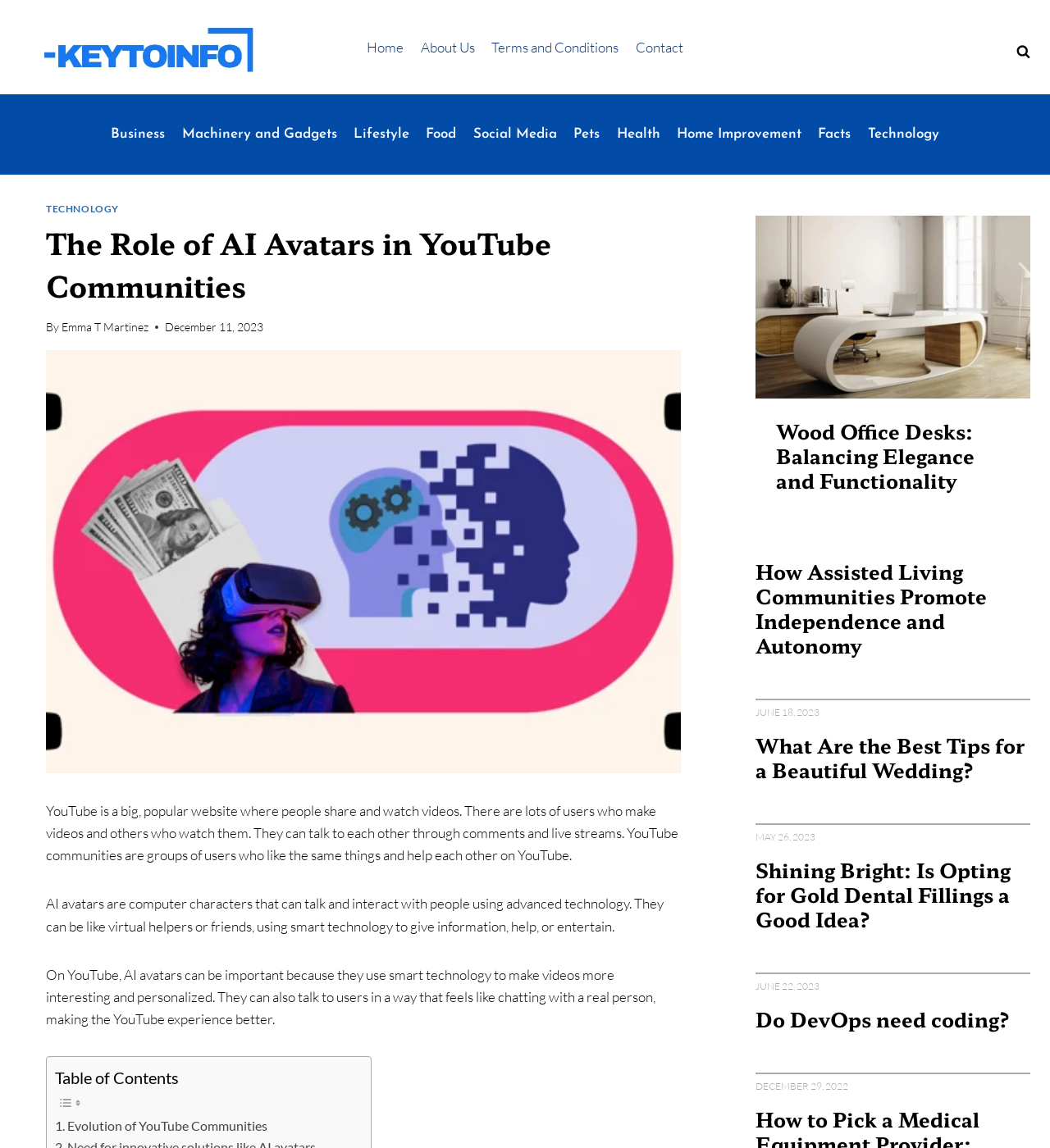Extract the bounding box for the UI element that matches this description: "Evolution of YouTube Communities".

[0.052, 0.971, 0.255, 0.99]